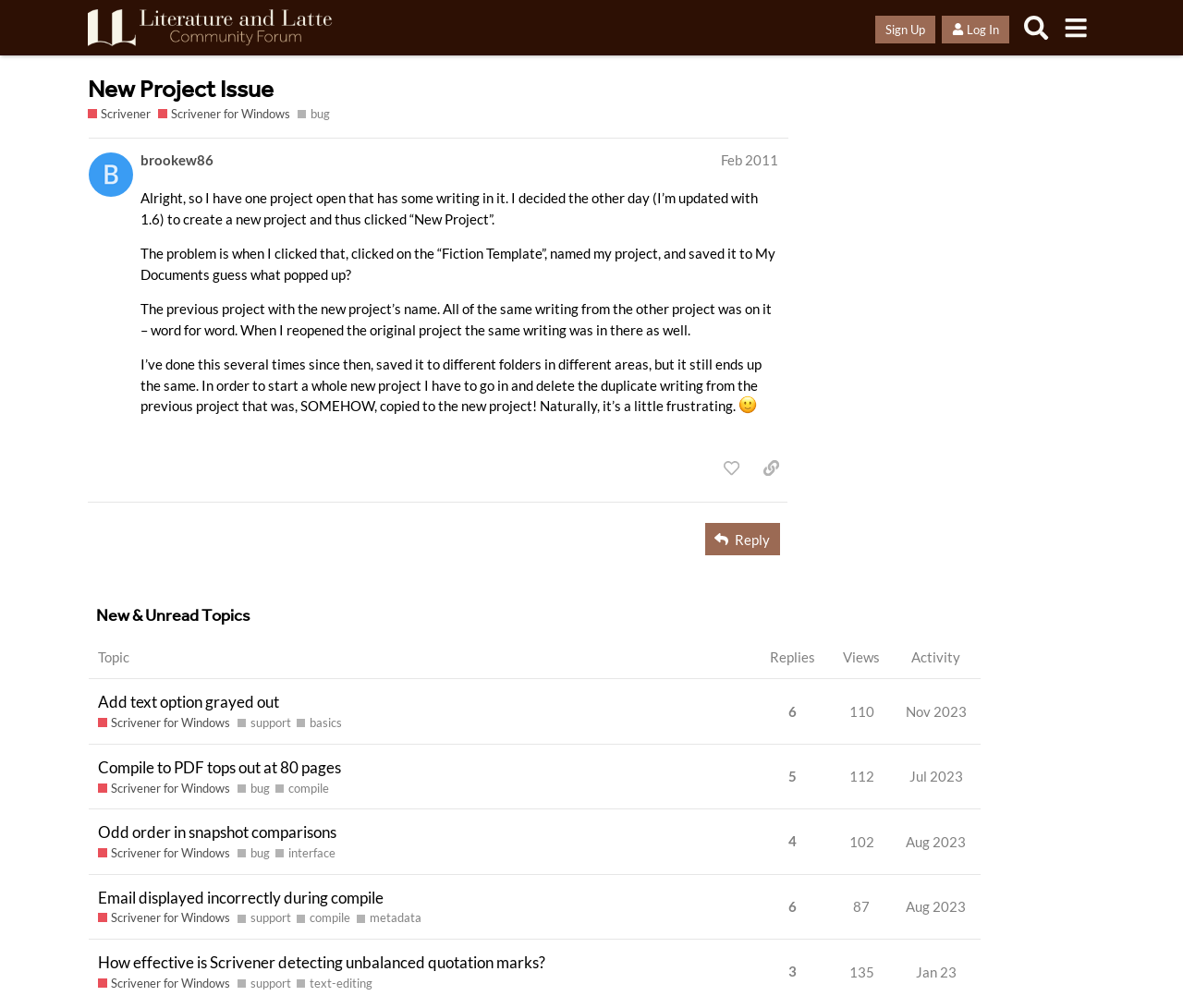Provide your answer to the question using just one word or phrase: What is the name of the user who posted the first topic?

brookew86